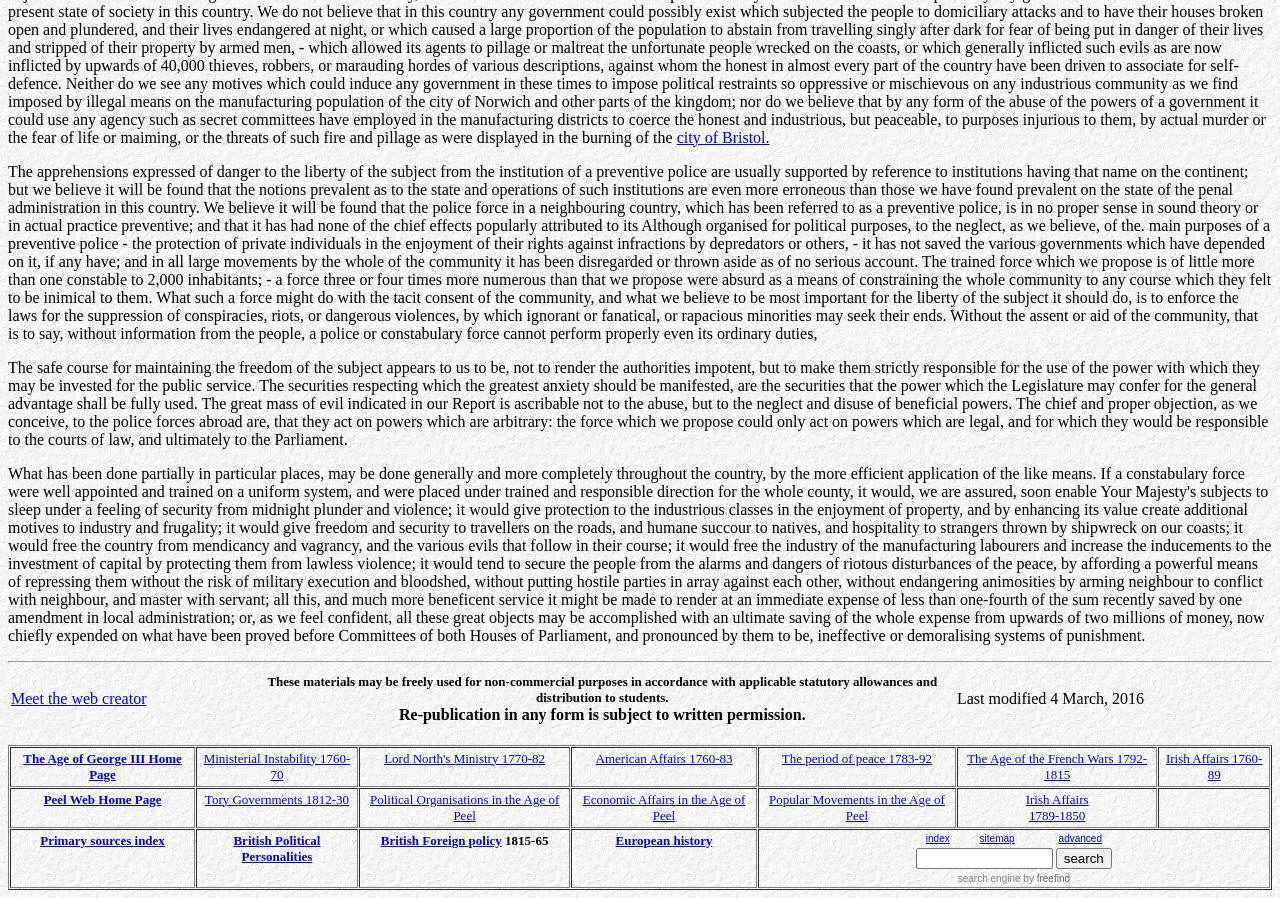Please identify the coordinates of the bounding box for the clickable region that will accomplish this instruction: "Search using the search engine".

[0.825, 0.944, 0.869, 0.967]